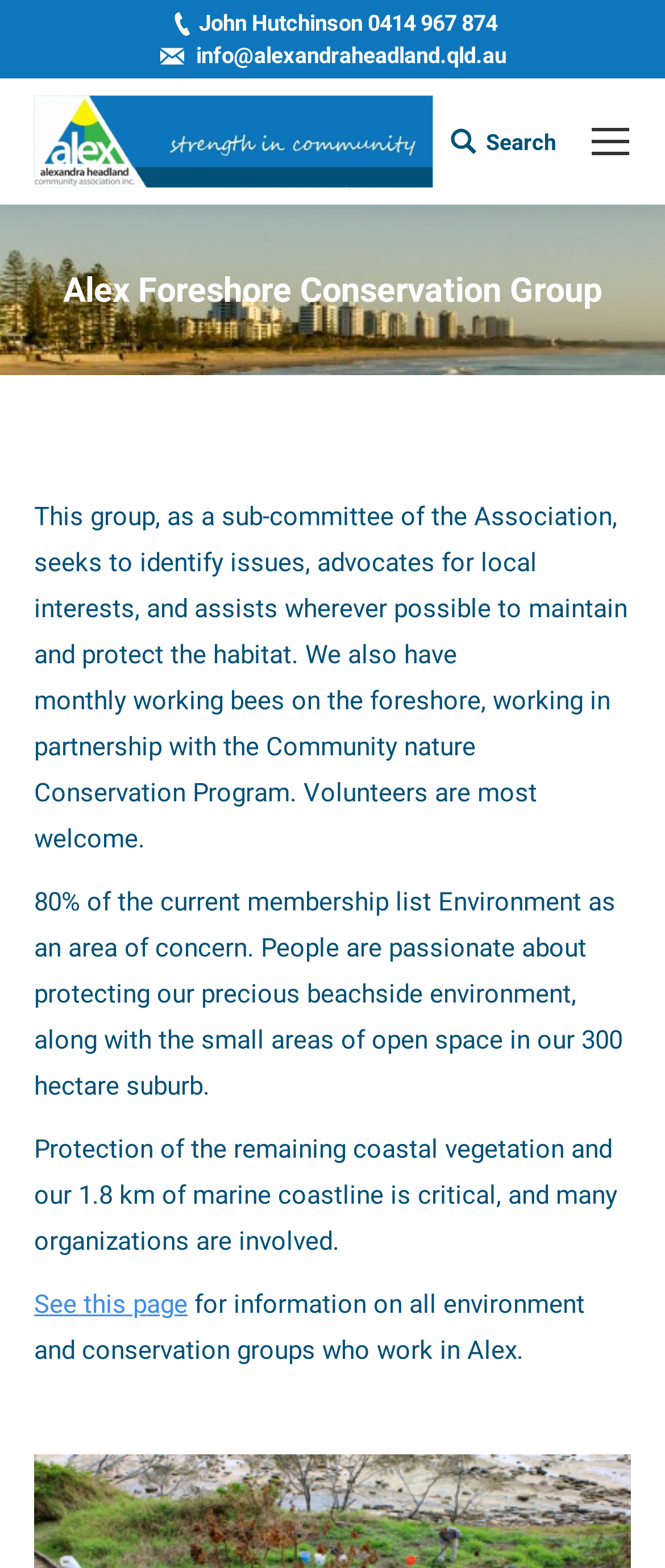What is the email address of the group?
Give a single word or phrase answer based on the content of the image.

info@alexandraheadland.qld.au